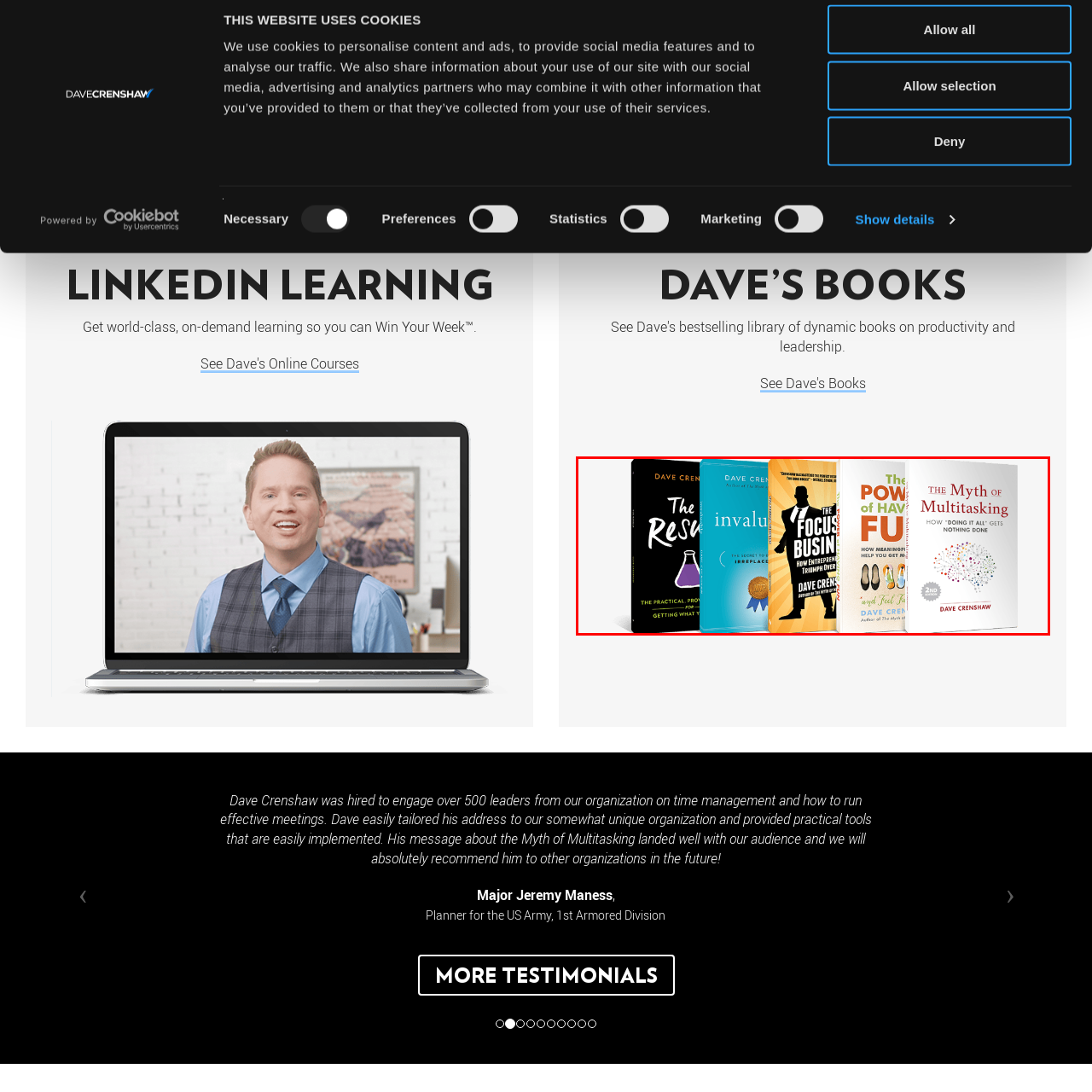Look closely at the section within the red border and give a one-word or brief phrase response to this question: 
What is the title of the first book from the left?

The Resilience